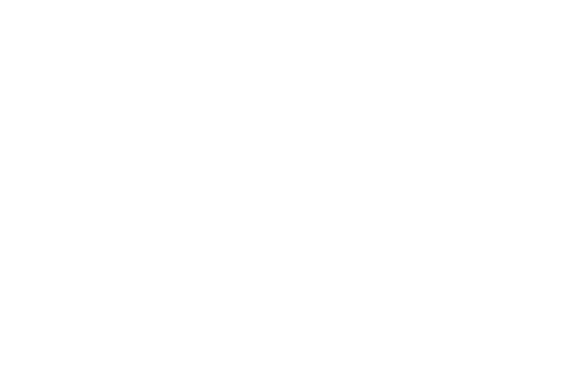What is the price of the rug?
Please provide a single word or phrase answer based on the image.

$9,500